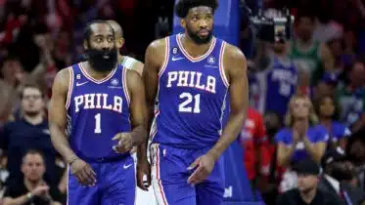Respond to the question with just a single word or phrase: 
What is the atmosphere of the game depicted in the image?

Intense